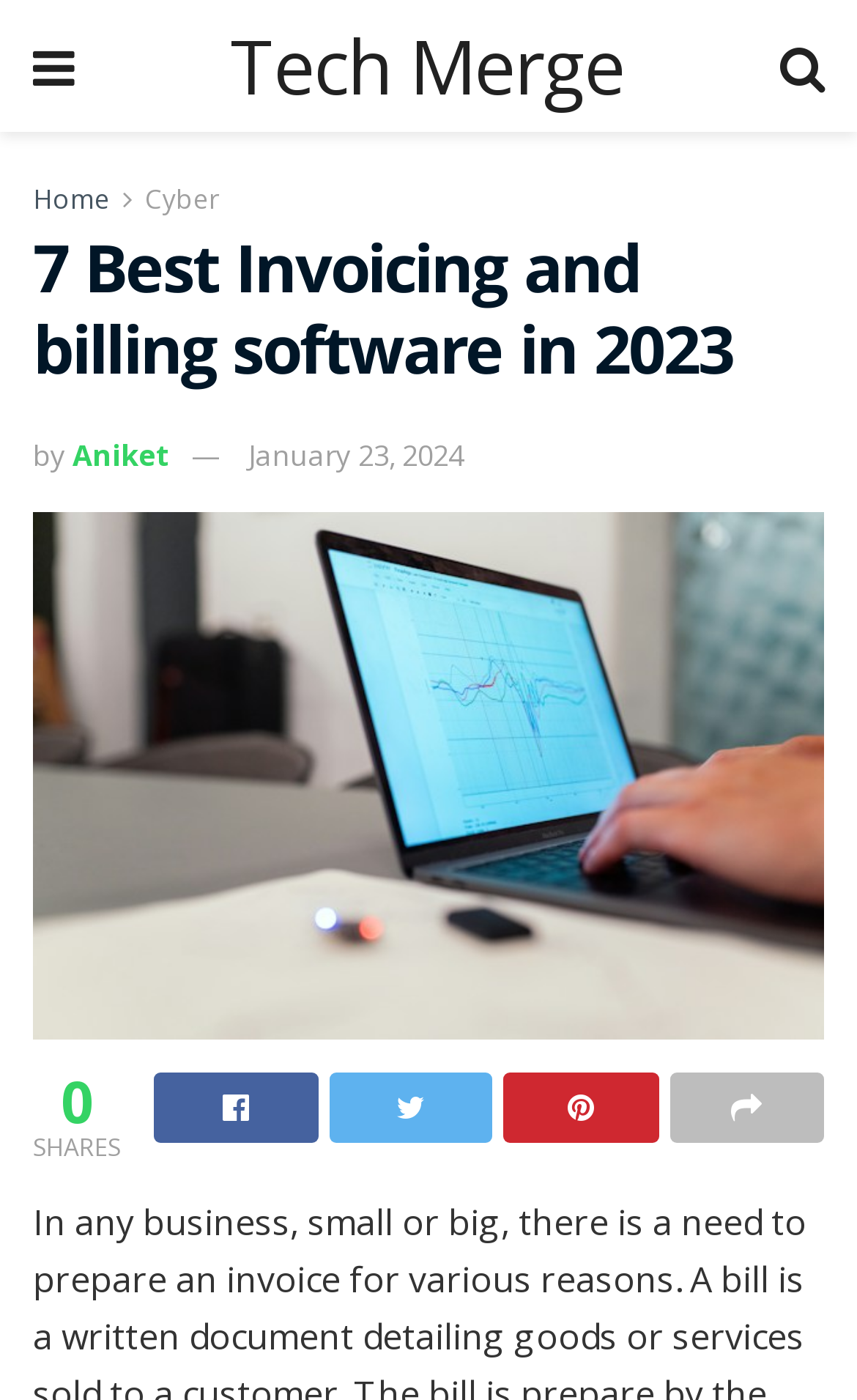Based on the element description Tech Merge, identify the bounding box of the UI element in the given webpage screenshot. The coordinates should be in the format (top-left x, top-left y, bottom-right x, bottom-right y) and must be between 0 and 1.

[0.269, 0.02, 0.728, 0.074]